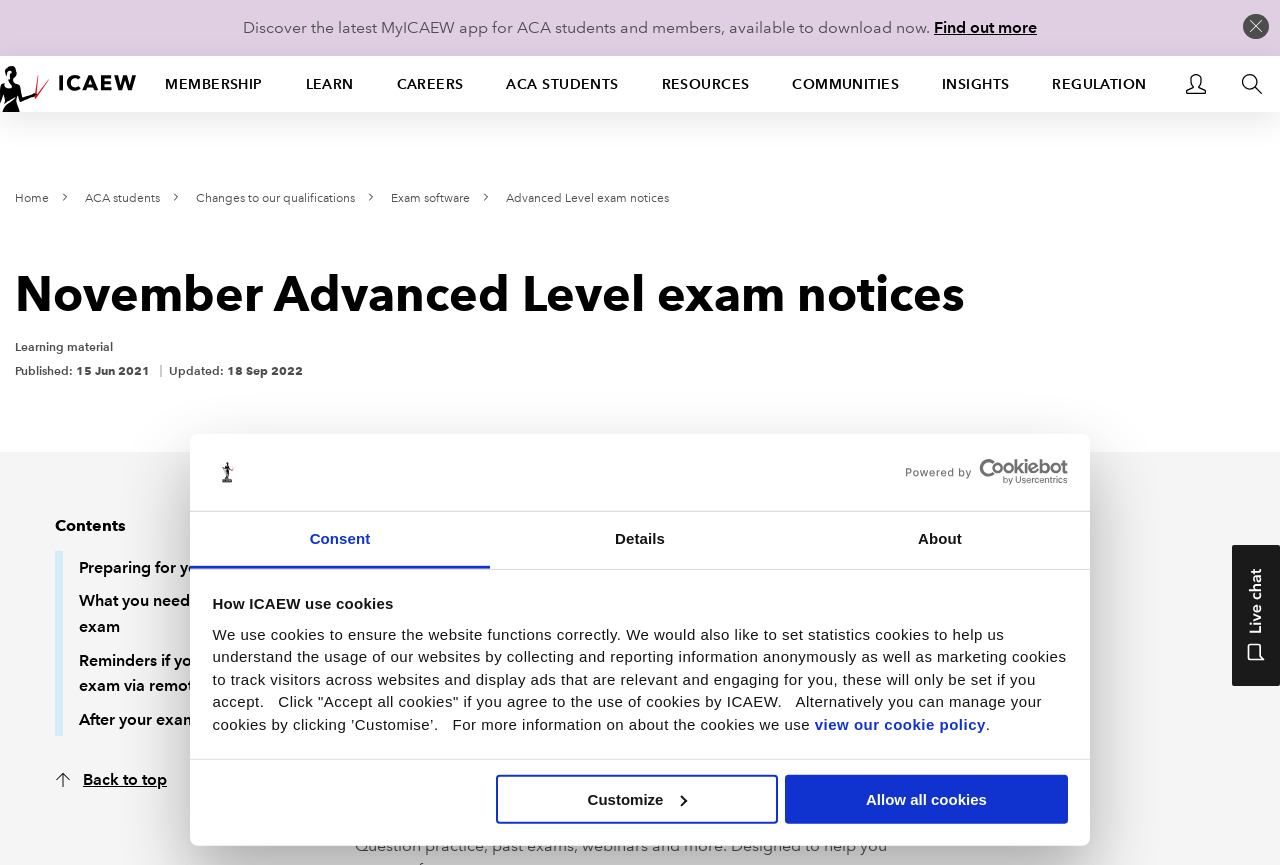Predict the bounding box of the UI element based on this description: "ACA students".

[0.066, 0.221, 0.125, 0.238]